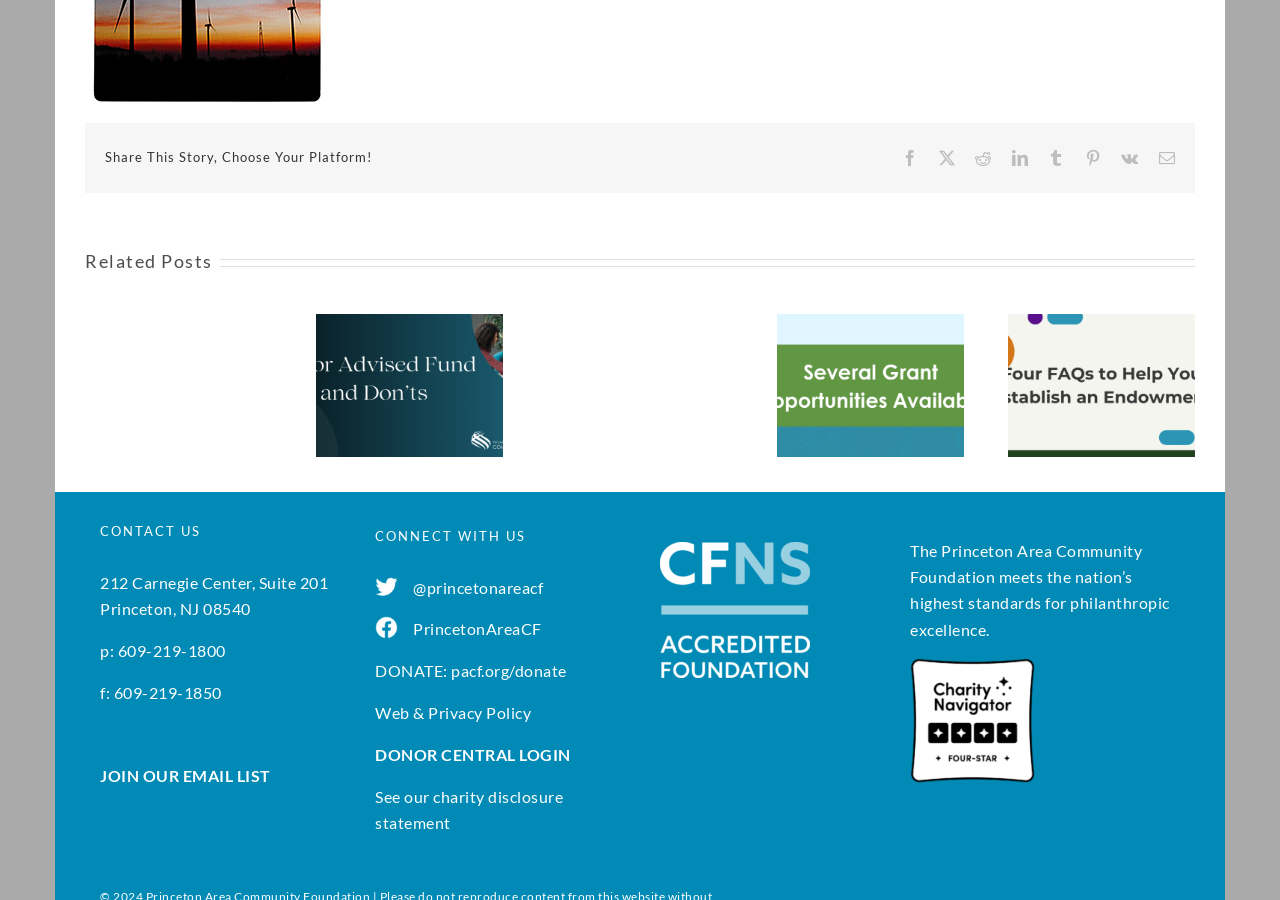Using the webpage screenshot and the element description PrincetonAreaCF, determine the bounding box coordinates. Specify the coordinates in the format (top-left x, top-left y, bottom-right x, bottom-right y) with values ranging from 0 to 1.

[0.323, 0.689, 0.423, 0.709]